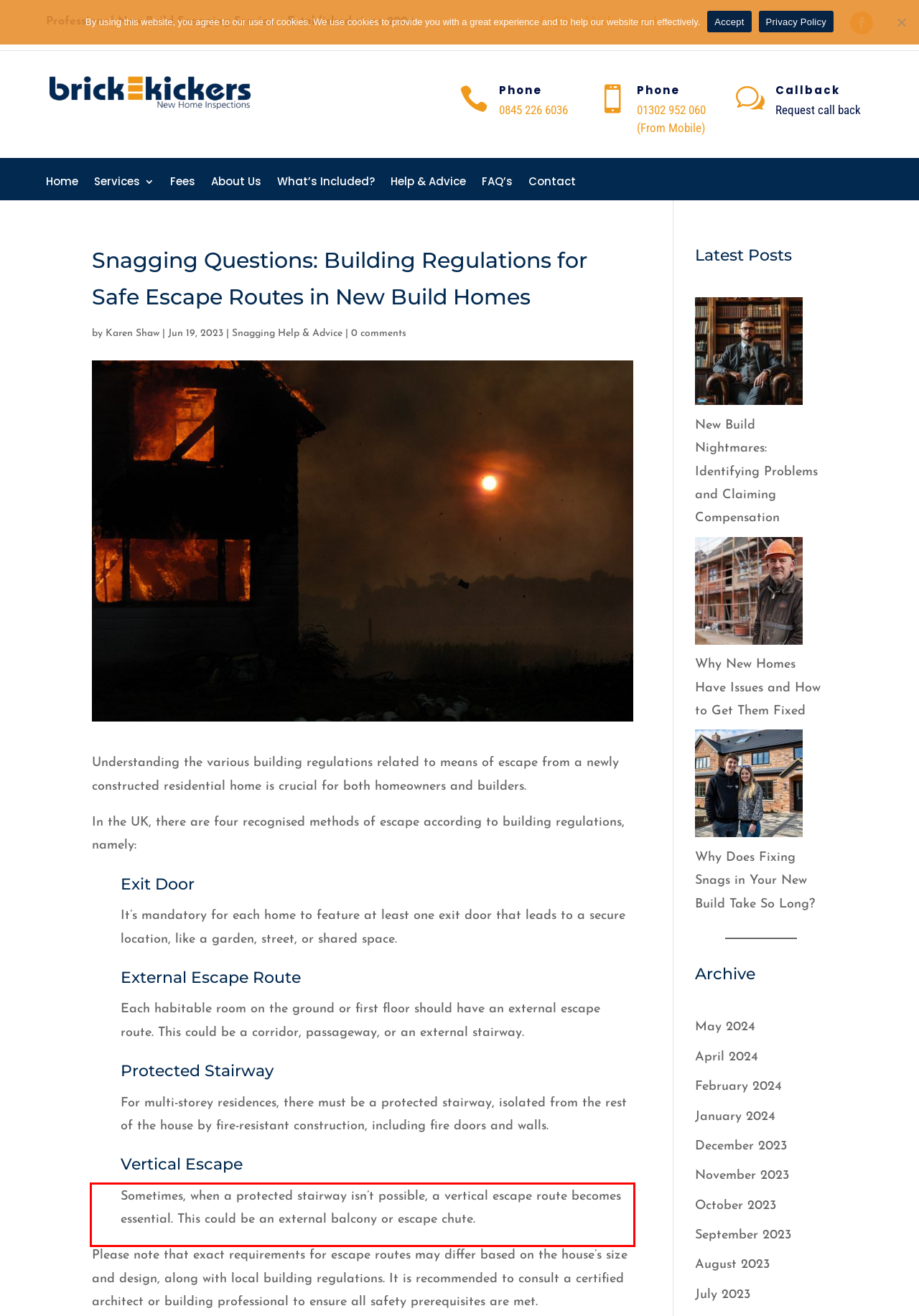Given a screenshot of a webpage containing a red bounding box, perform OCR on the text within this red bounding box and provide the text content.

Sometimes, when a protected stairway isn’t possible, a vertical escape route becomes essential. This could be an external balcony or escape chute.